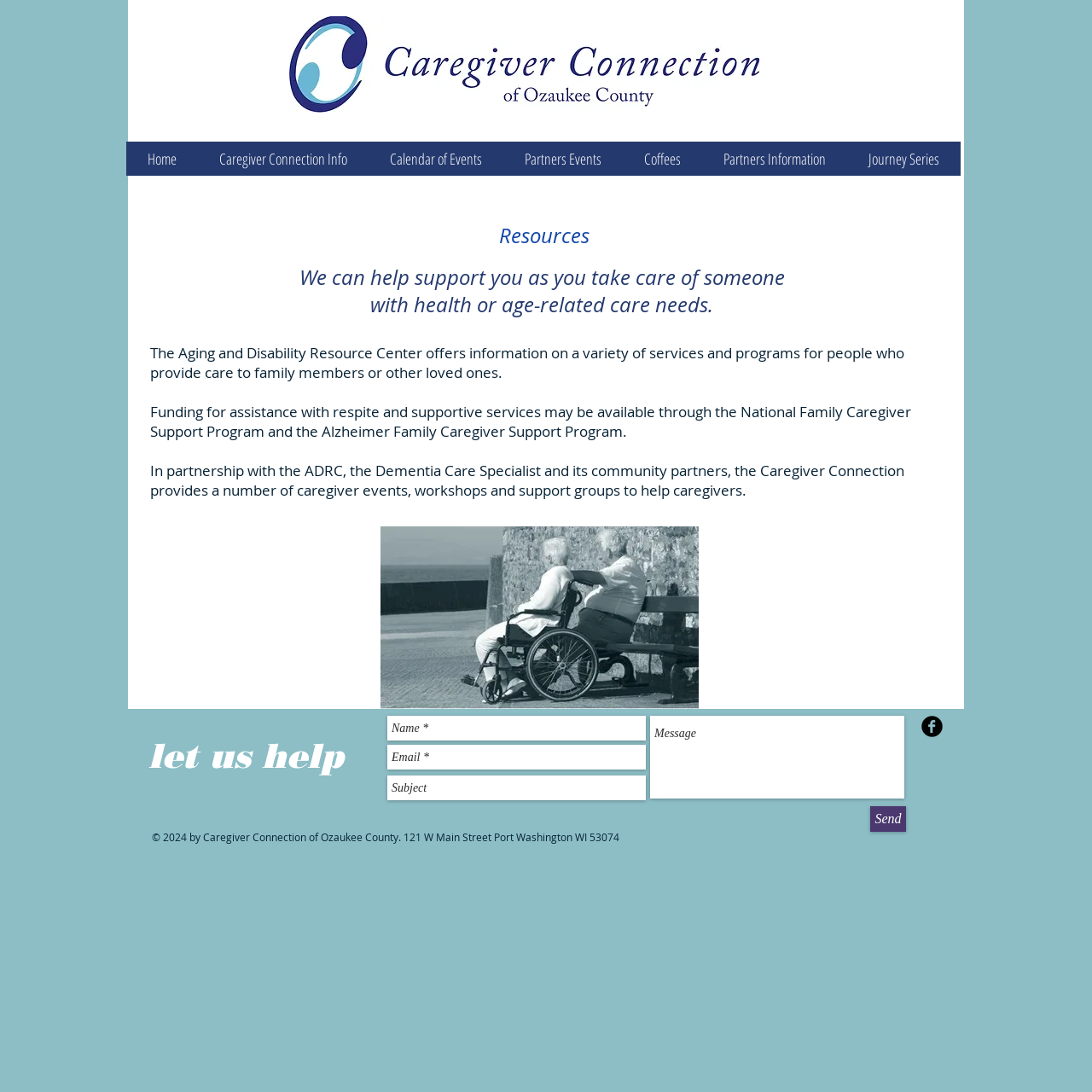Bounding box coordinates should be in the format (top-left x, top-left y, bottom-right x, bottom-right y) and all values should be floating point numbers between 0 and 1. Determine the bounding box coordinate for the UI element described as: aria-label="Subject" name="subject" placeholder="Subject"

[0.355, 0.71, 0.591, 0.733]